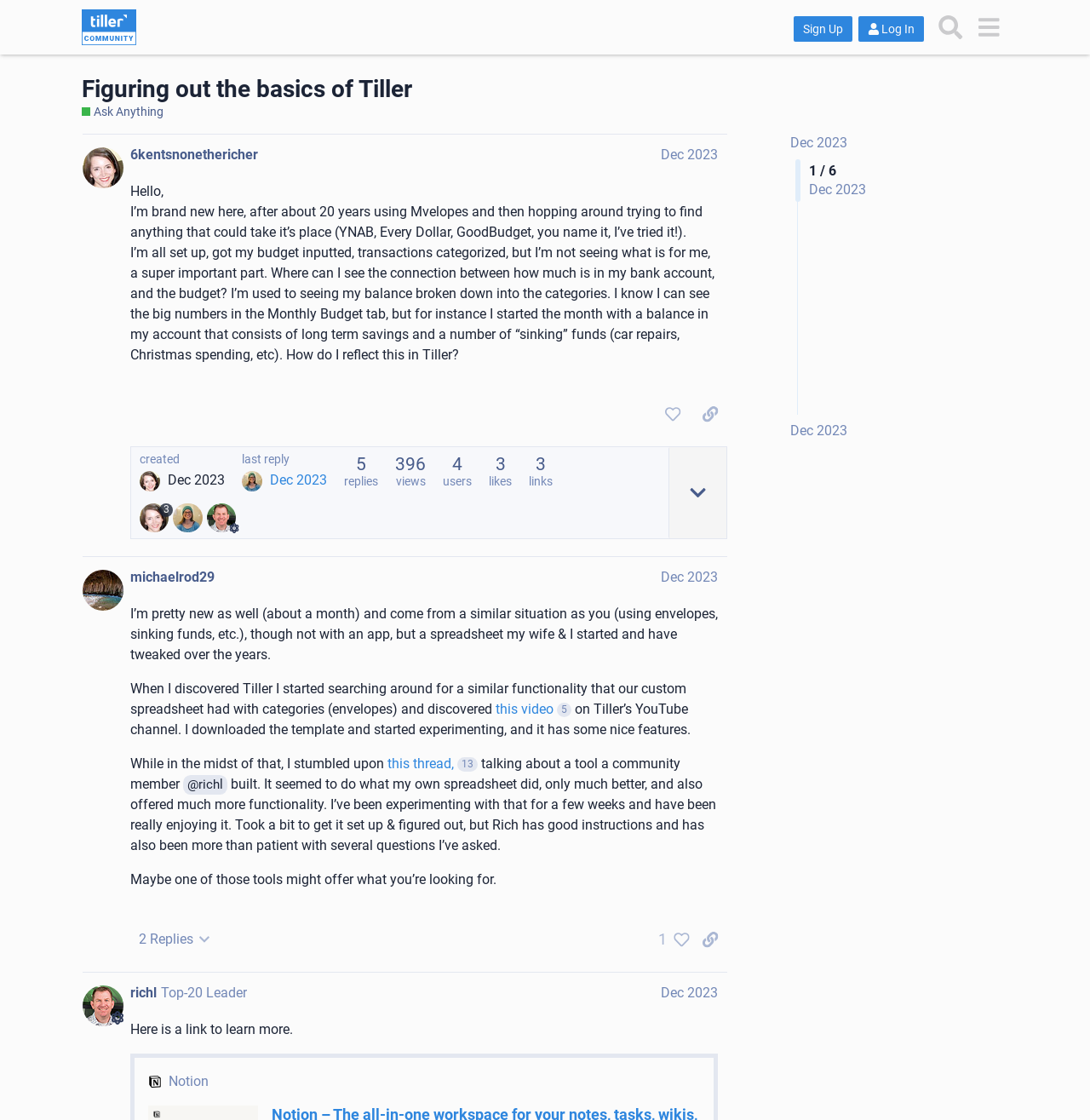Respond to the following query with just one word or a short phrase: 
How many replies does the second post have?

2